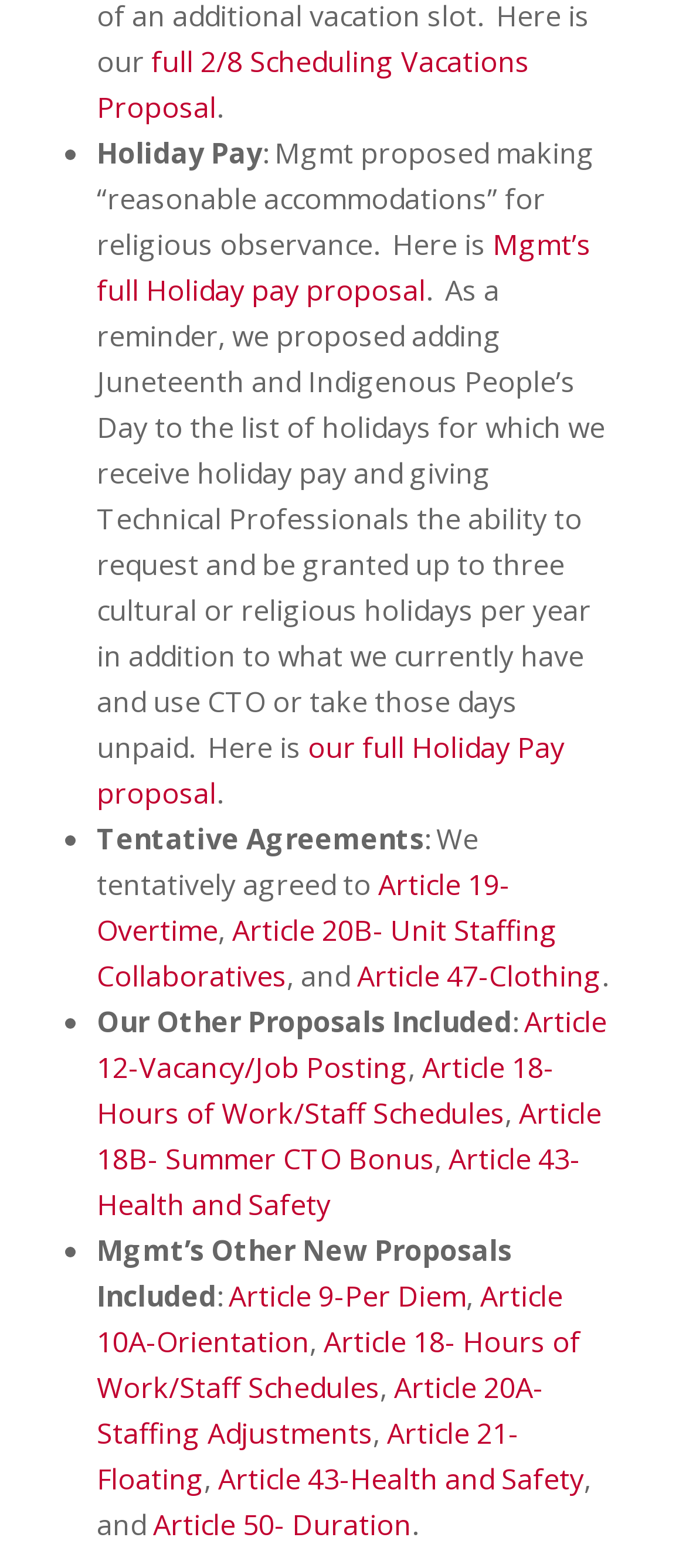Find the bounding box coordinates for the UI element that matches this description: "our full Holiday Pay proposal".

[0.141, 0.464, 0.823, 0.518]